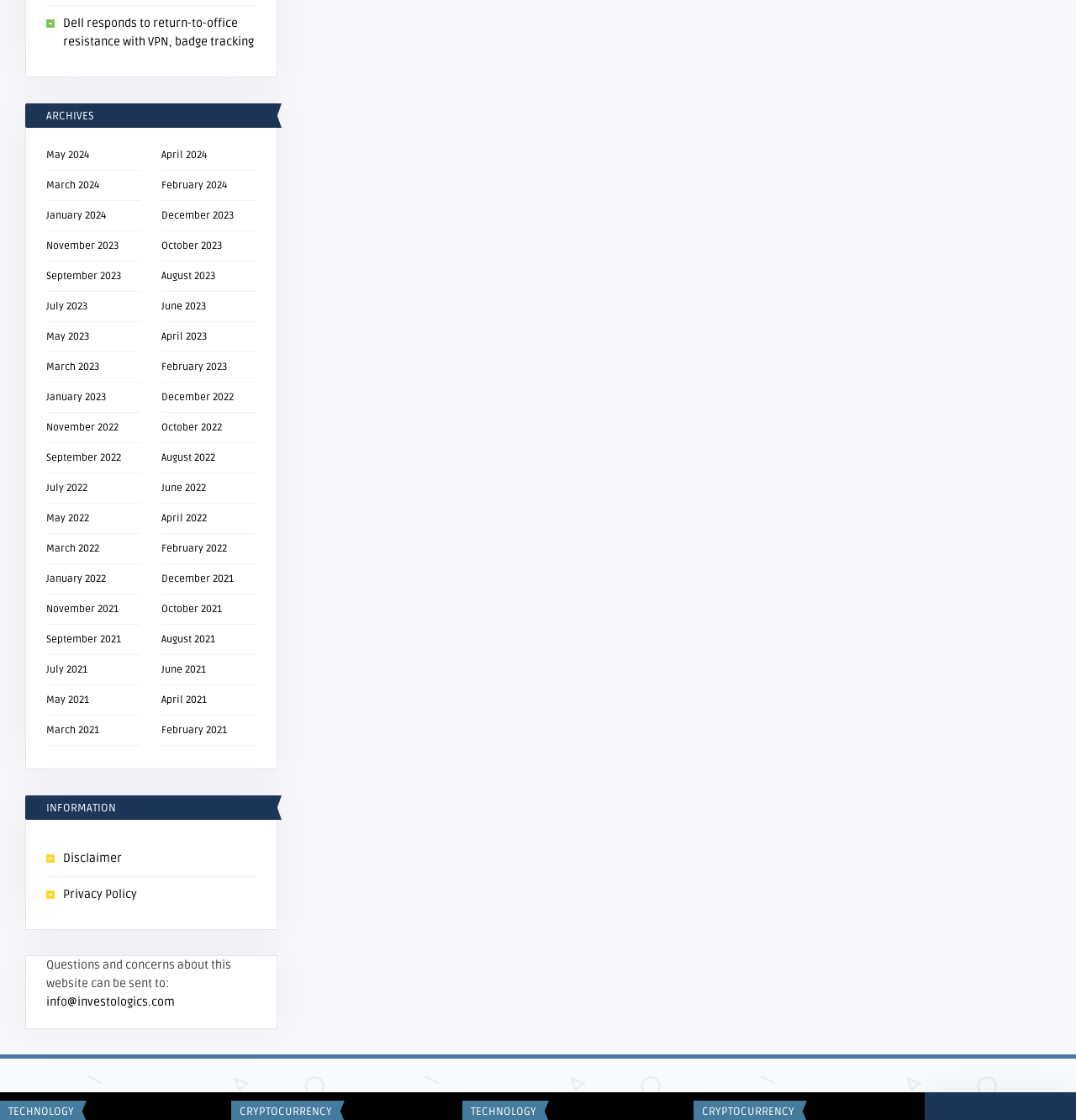Identify the bounding box coordinates of the area that should be clicked in order to complete the given instruction: "Go to the 'May 2024' page". The bounding box coordinates should be four float numbers between 0 and 1, i.e., [left, top, right, bottom].

[0.043, 0.133, 0.083, 0.144]